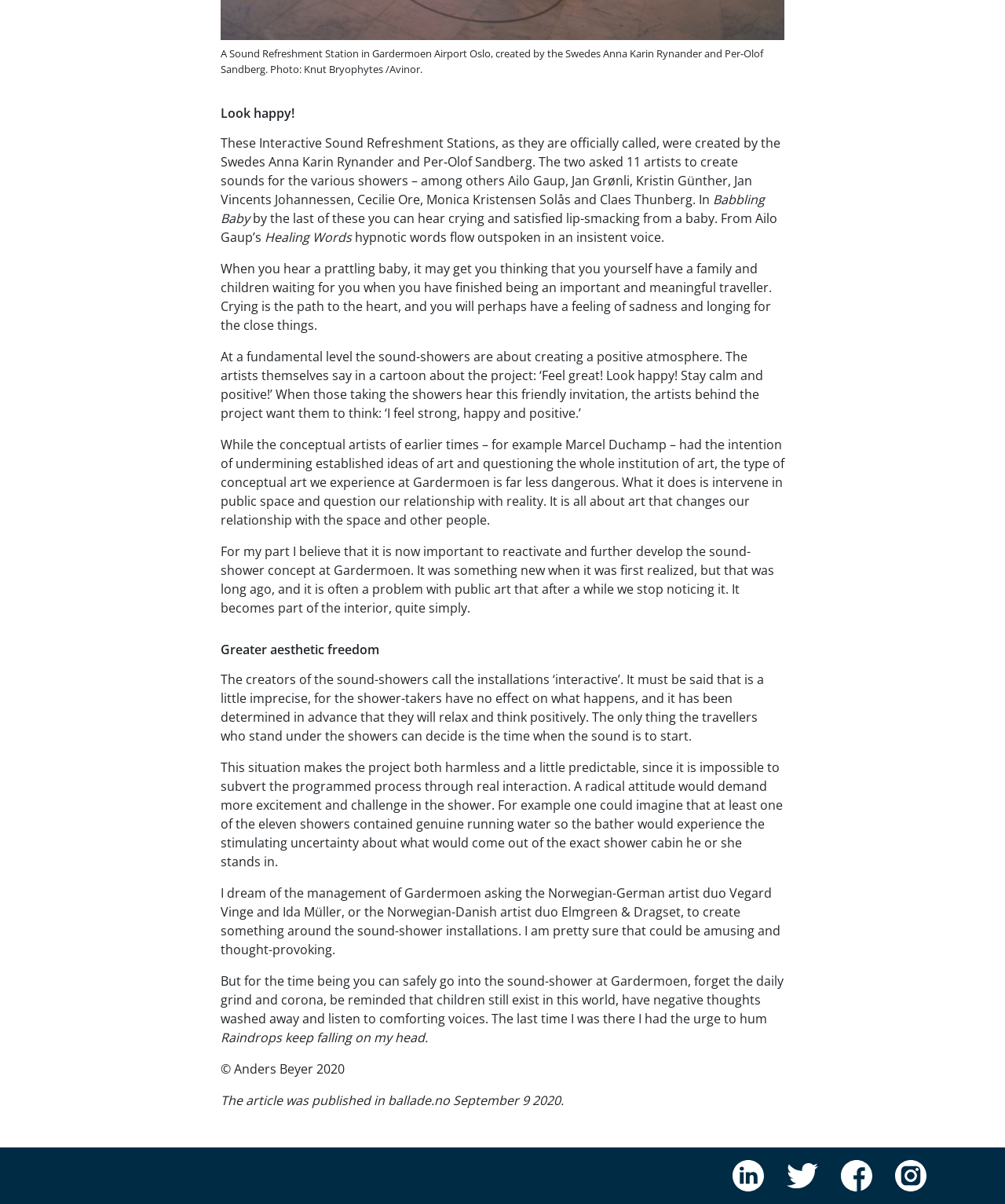Provide the bounding box coordinates, formatted as (top-left x, top-left y, bottom-right x, bottom-right y), with all values being floating point numbers between 0 and 1. Identify the bounding box of the UI element that matches the description: alt="Instagram icon"

[0.891, 0.963, 0.922, 0.99]